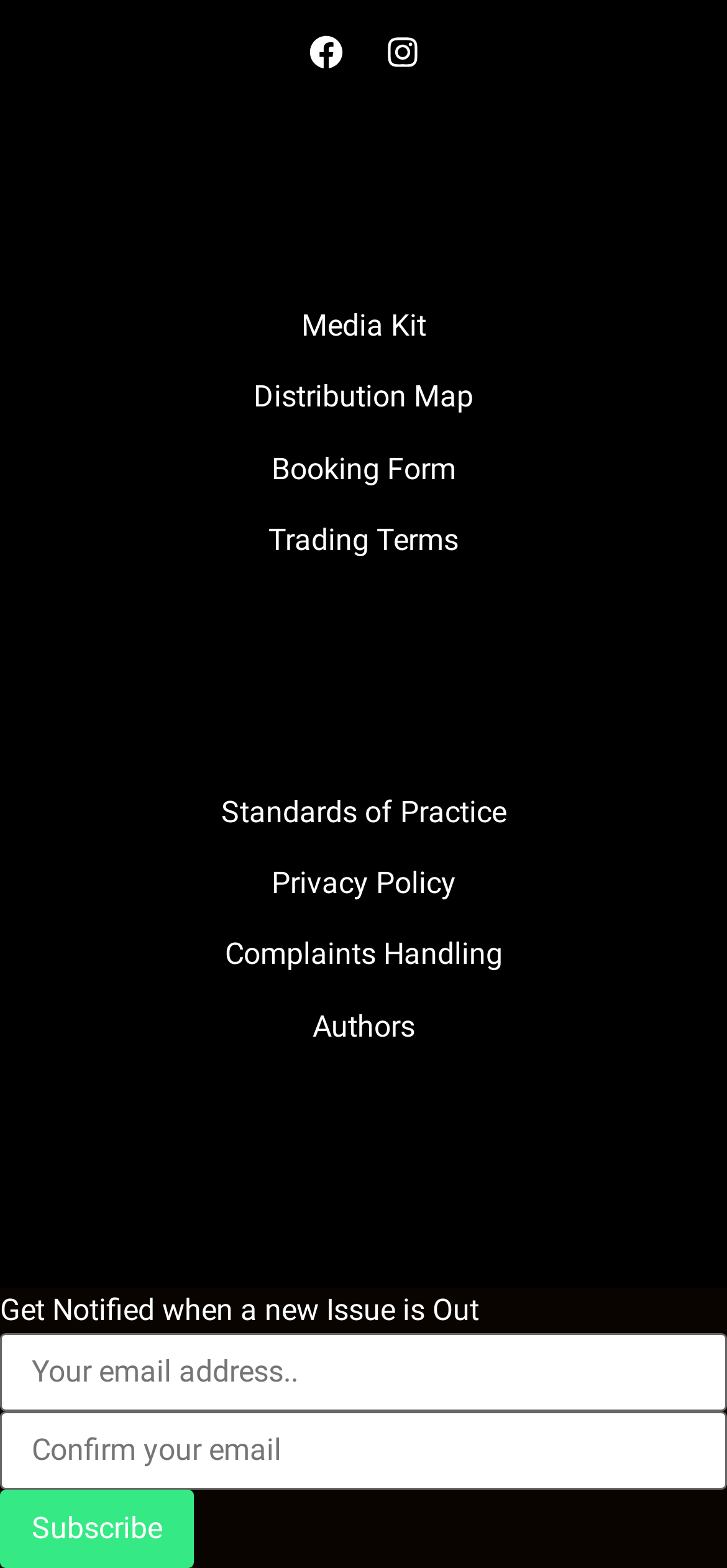Could you find the bounding box coordinates of the clickable area to complete this instruction: "Click Subscribe button"?

[0.0, 0.95, 0.267, 1.0]